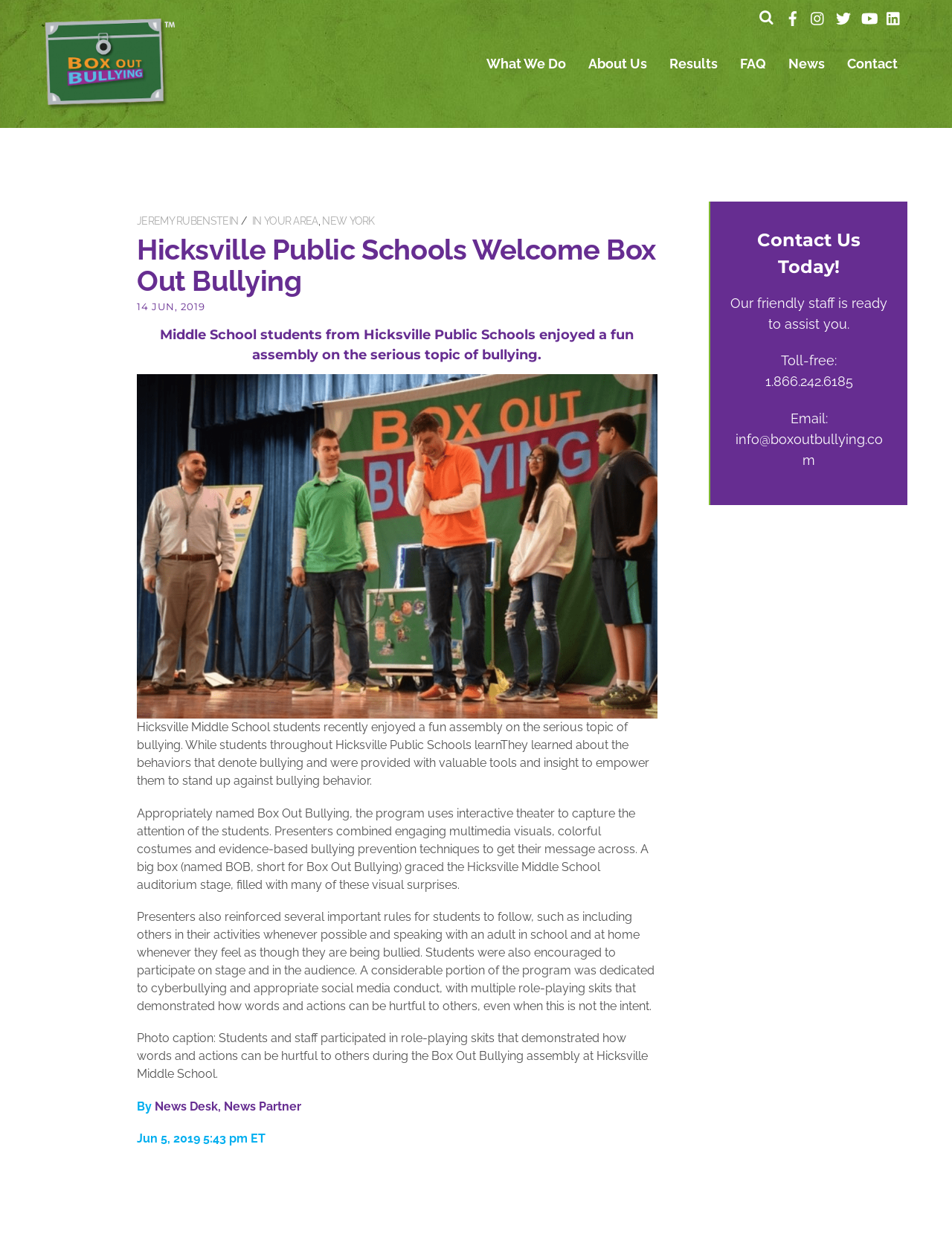Please identify the bounding box coordinates of the clickable region that I should interact with to perform the following instruction: "Search for something". The coordinates should be expressed as four float numbers between 0 and 1, i.e., [left, top, right, bottom].

[0.785, 0.004, 0.816, 0.028]